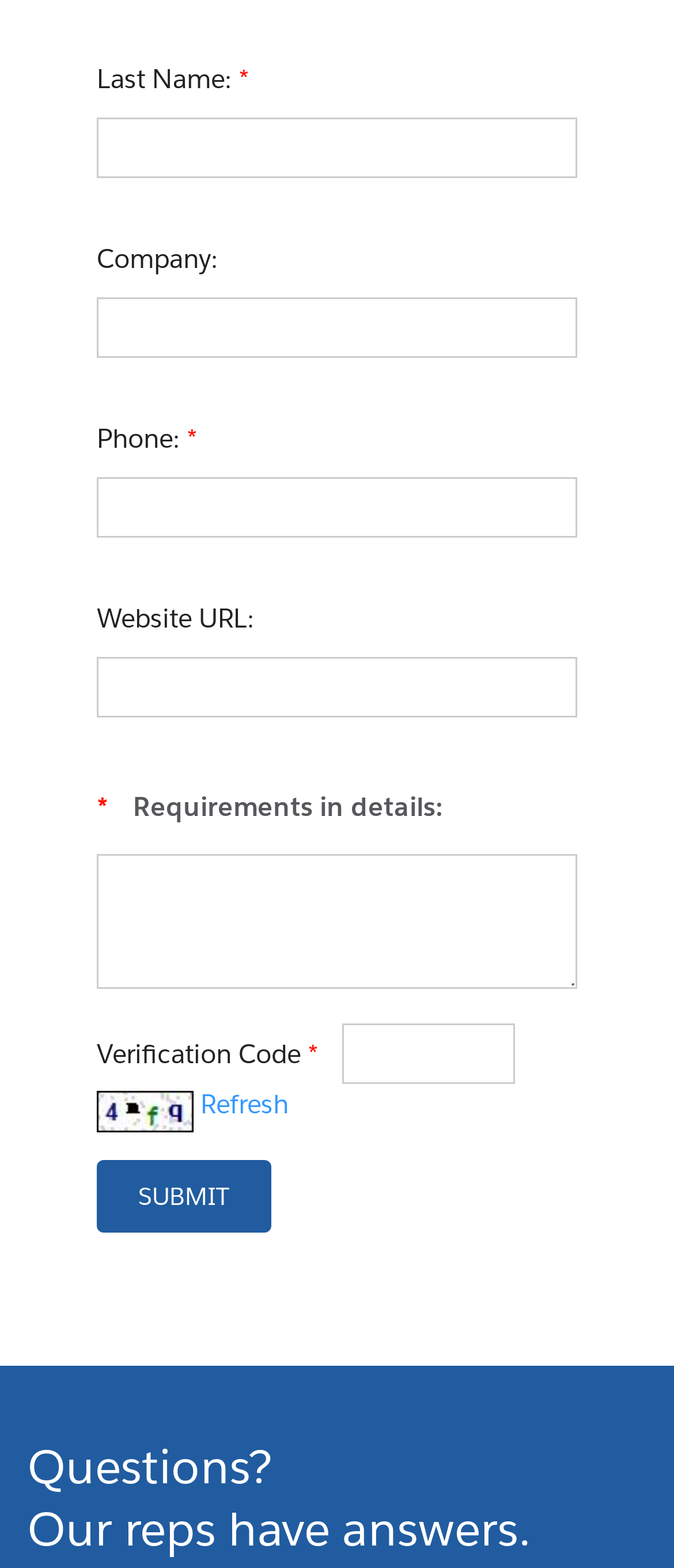Provide the bounding box coordinates of the HTML element described by the text: "name="UserWeb"". The coordinates should be in the format [left, top, right, bottom] with values between 0 and 1.

[0.144, 0.418, 0.856, 0.457]